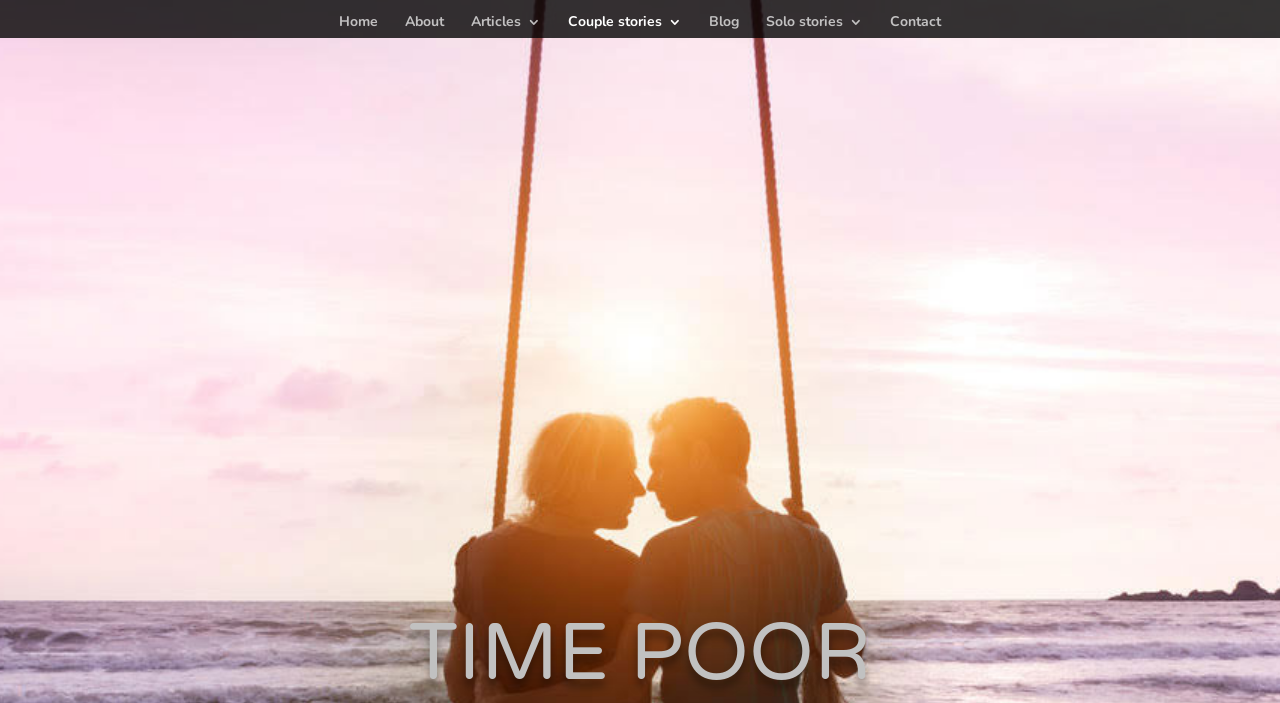Using the provided element description, identify the bounding box coordinates as (top-left x, top-left y, bottom-right x, bottom-right y). Ensure all values are between 0 and 1. Description: Couple stories

[0.444, 0.021, 0.533, 0.054]